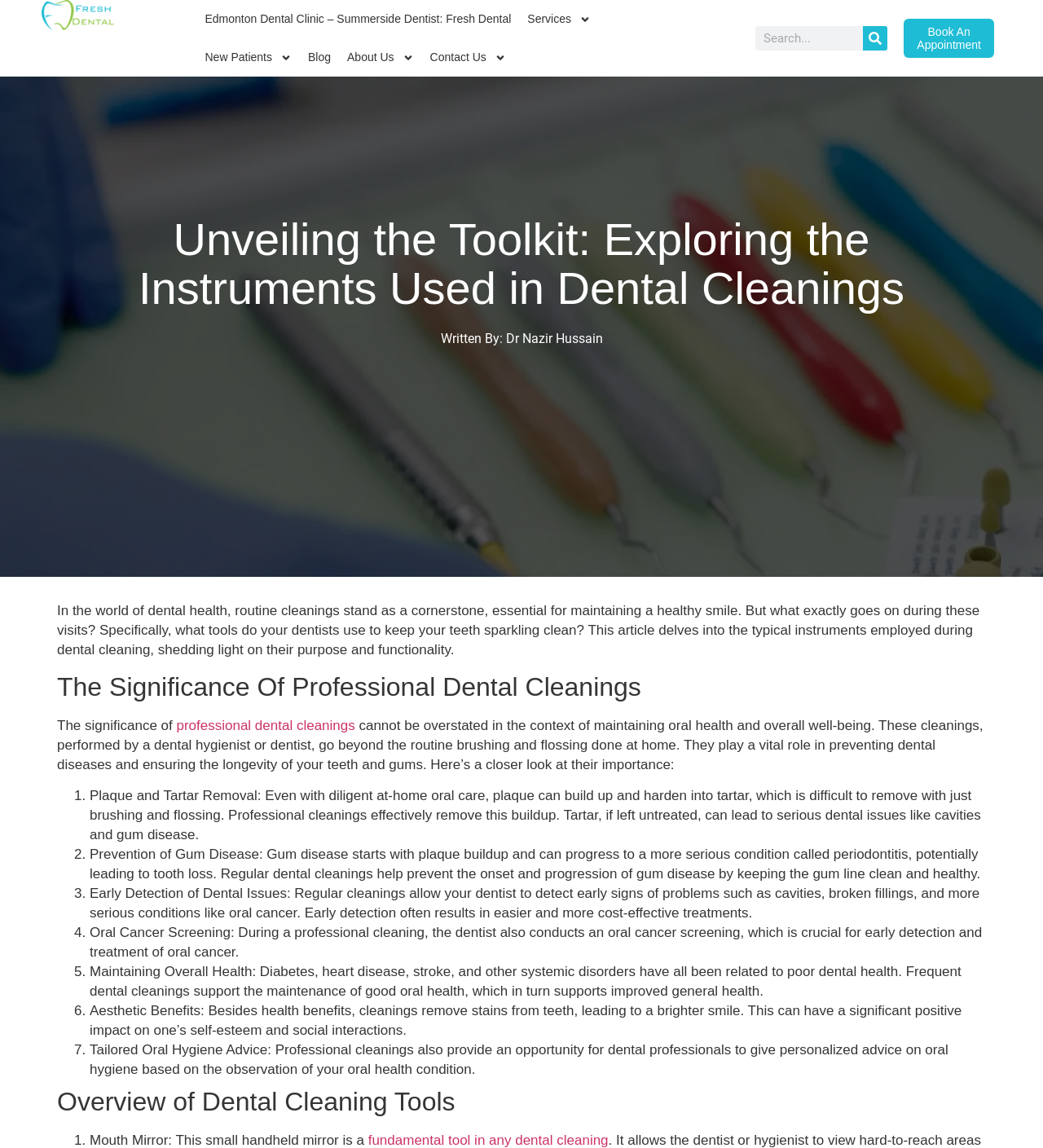What is the name of the dentist who wrote the article?
Provide a concise answer using a single word or phrase based on the image.

Dr. Nazir Hussain